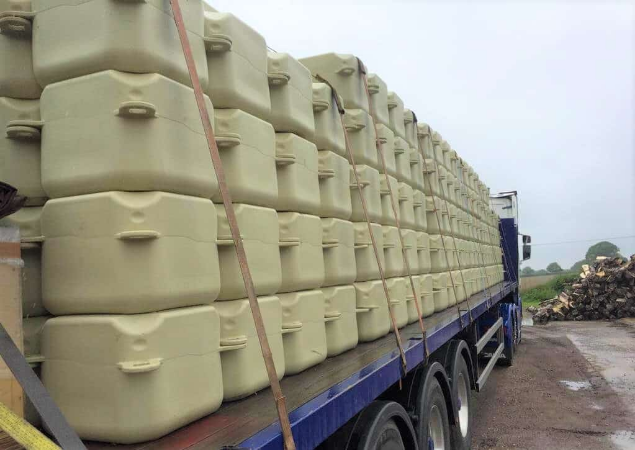Answer the question in one word or a short phrase:
Is the truck in an urban area?

No